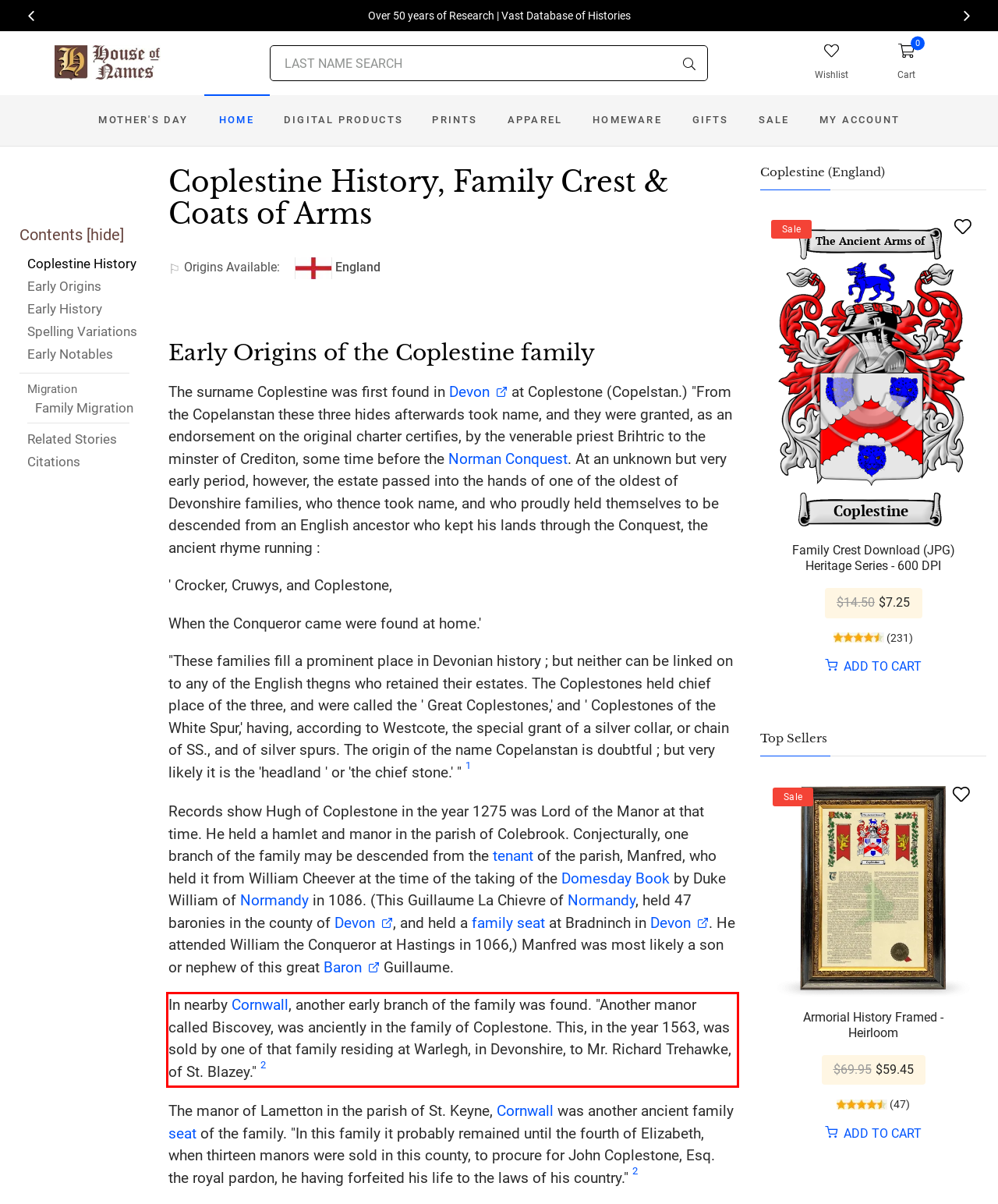View the screenshot of the webpage and identify the UI element surrounded by a red bounding box. Extract the text contained within this red bounding box.

In nearby Cornwall, another early branch of the family was found. "Another manor called Biscovey, was anciently in the family of Coplestone. This, in the year 1563, was sold by one of that family residing at Warlegh, in Devonshire, to Mr. Richard Trehawke, of St. Blazey." 2